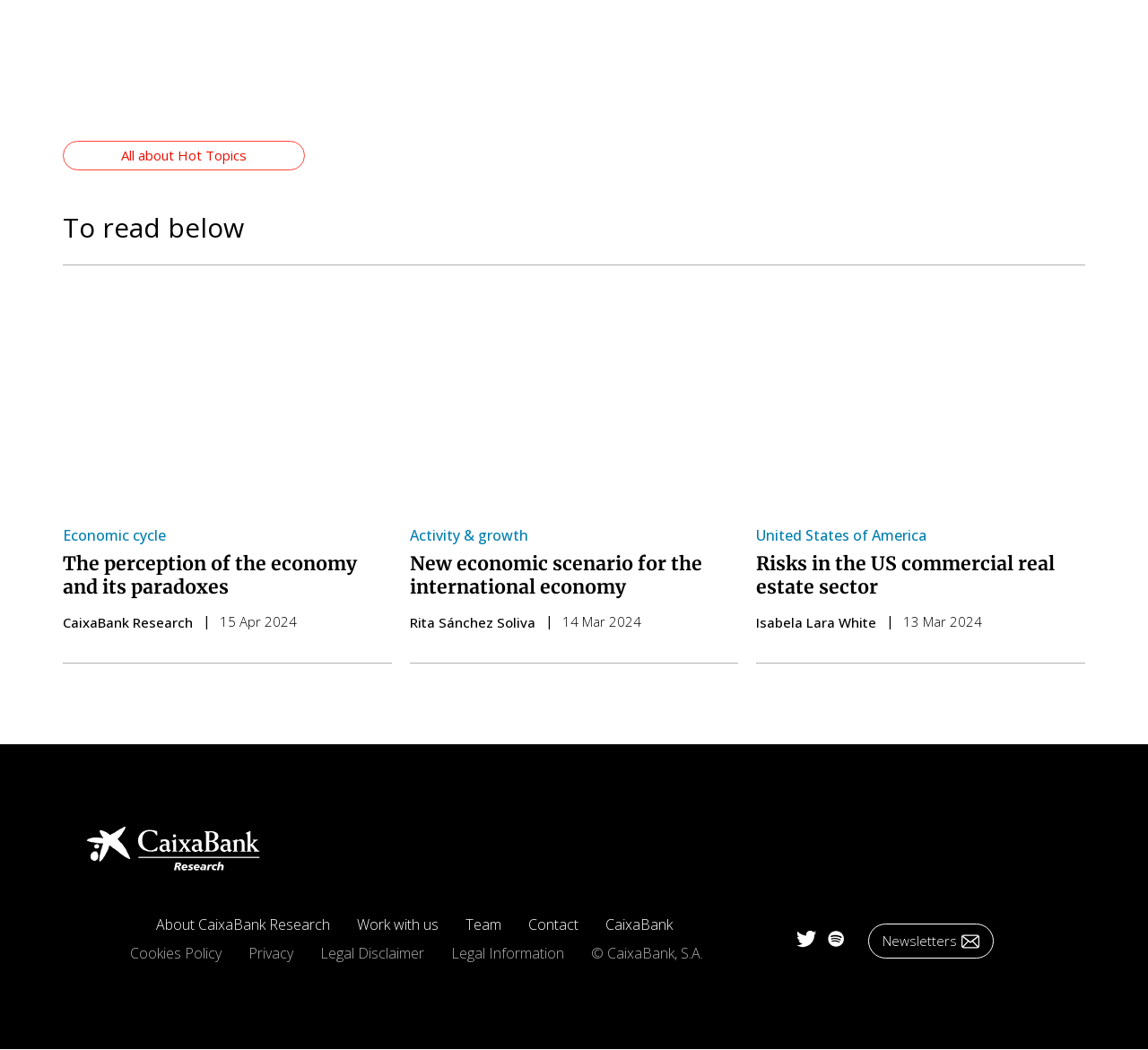What is the title of the first article?
Please give a detailed answer to the question using the information shown in the image.

The first article is located at the top-left of the webpage, and its title is 'To read below', which is indicated by the heading element with OCR text 'To read below'.